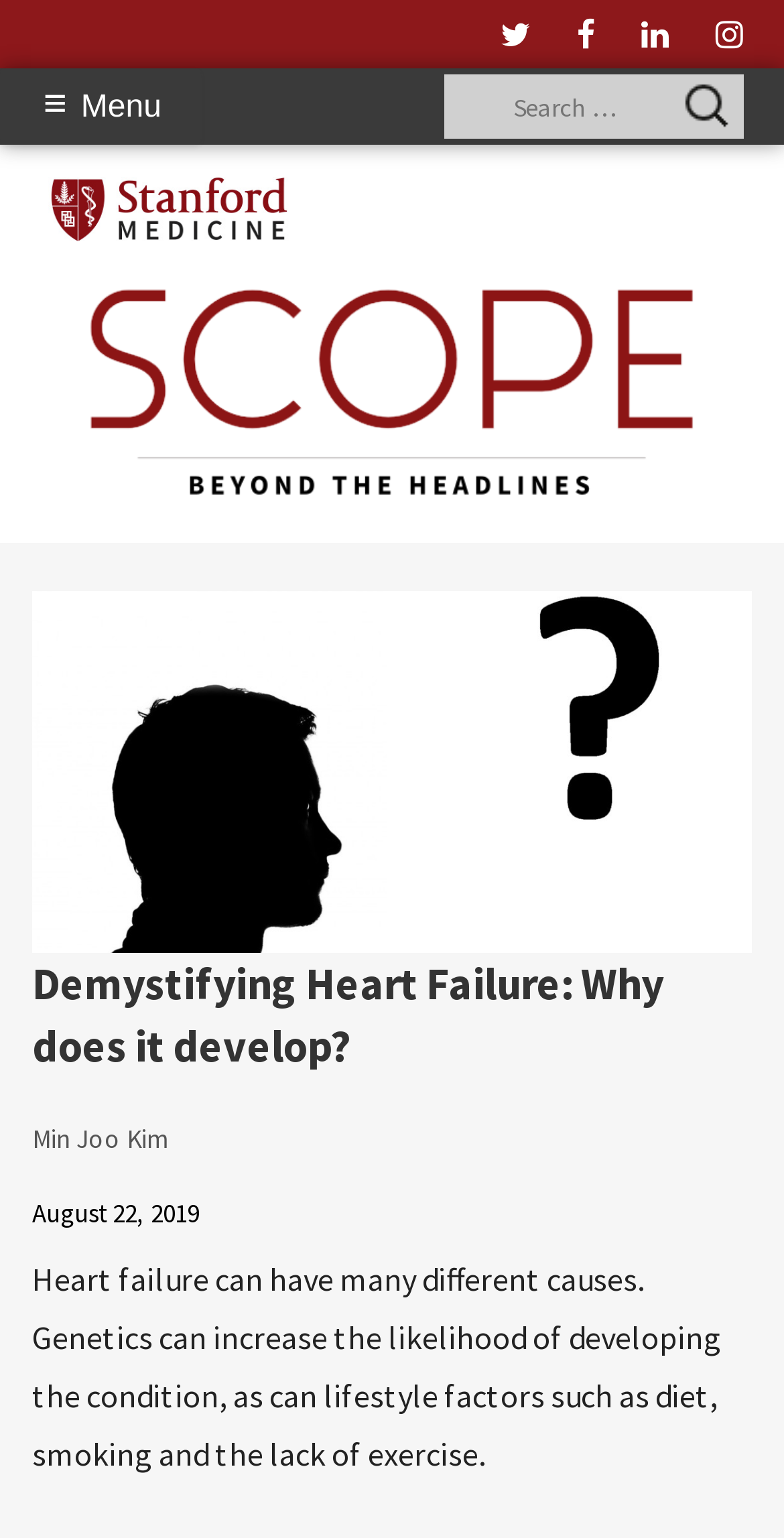Use a single word or phrase to answer the question:
What is the condition being discussed in this article?

Heart failure